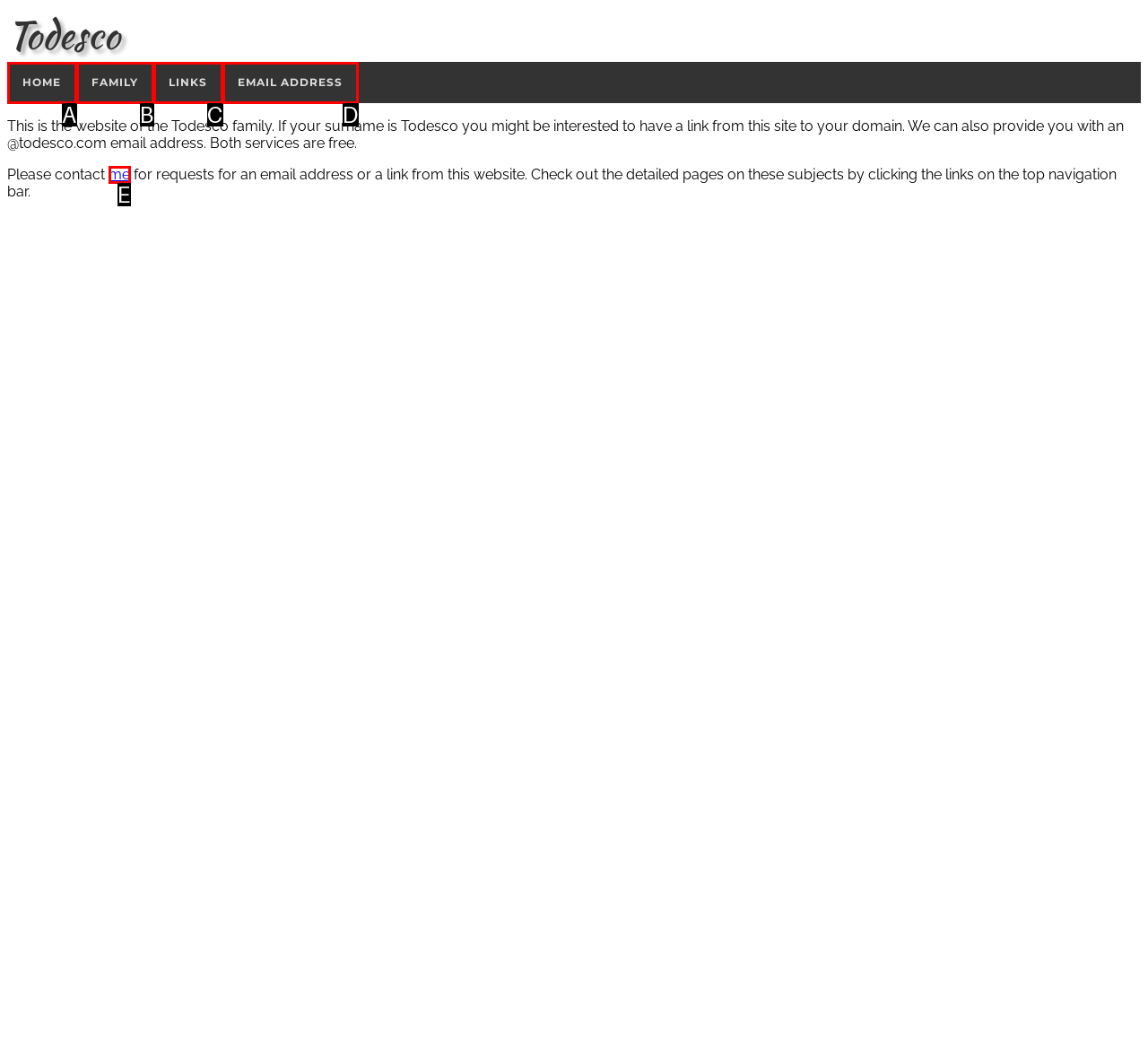Find the option that fits the given description: Email Address
Answer with the letter representing the correct choice directly.

D